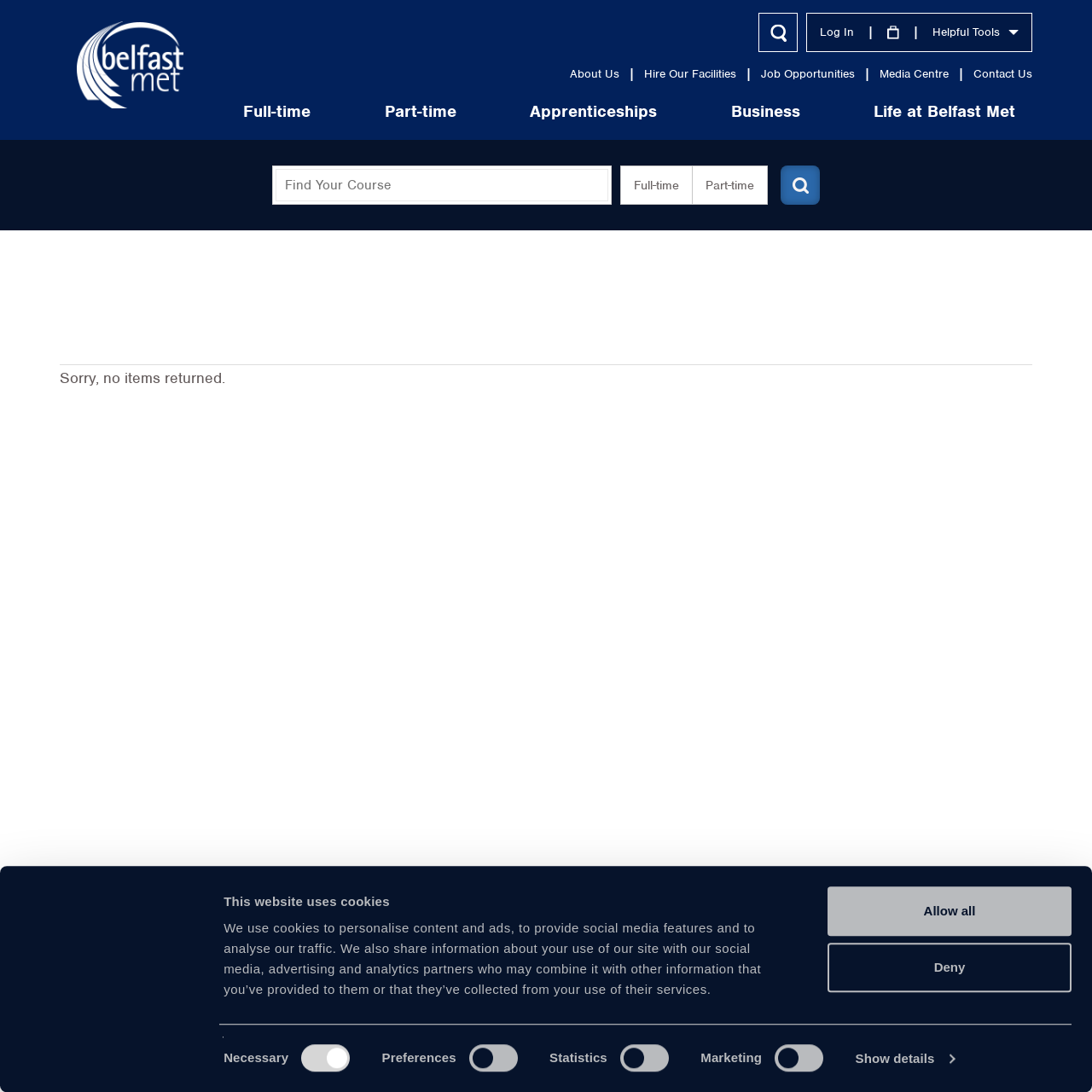What social media platforms does the college have?
From the details in the image, provide a complete and detailed answer to the question.

I found the answer by looking at the social media links at the bottom of the webpage, which include links to Facebook, Twitter, YouTube, LinkedIn, and Instagram, indicating that the college has a presence on these social media platforms.